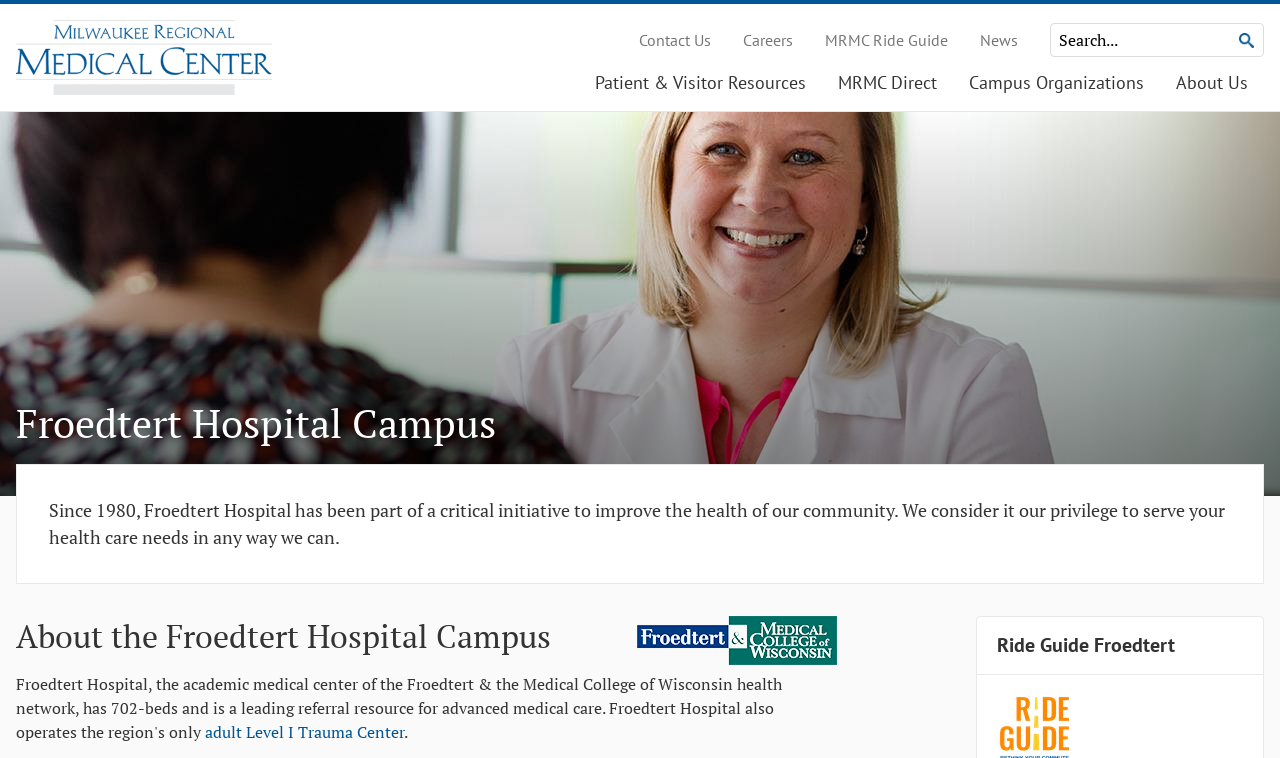Answer the following query concisely with a single word or phrase:
What is the name of the college associated with Froedtert Hospital?

Medical College of Wisconsin